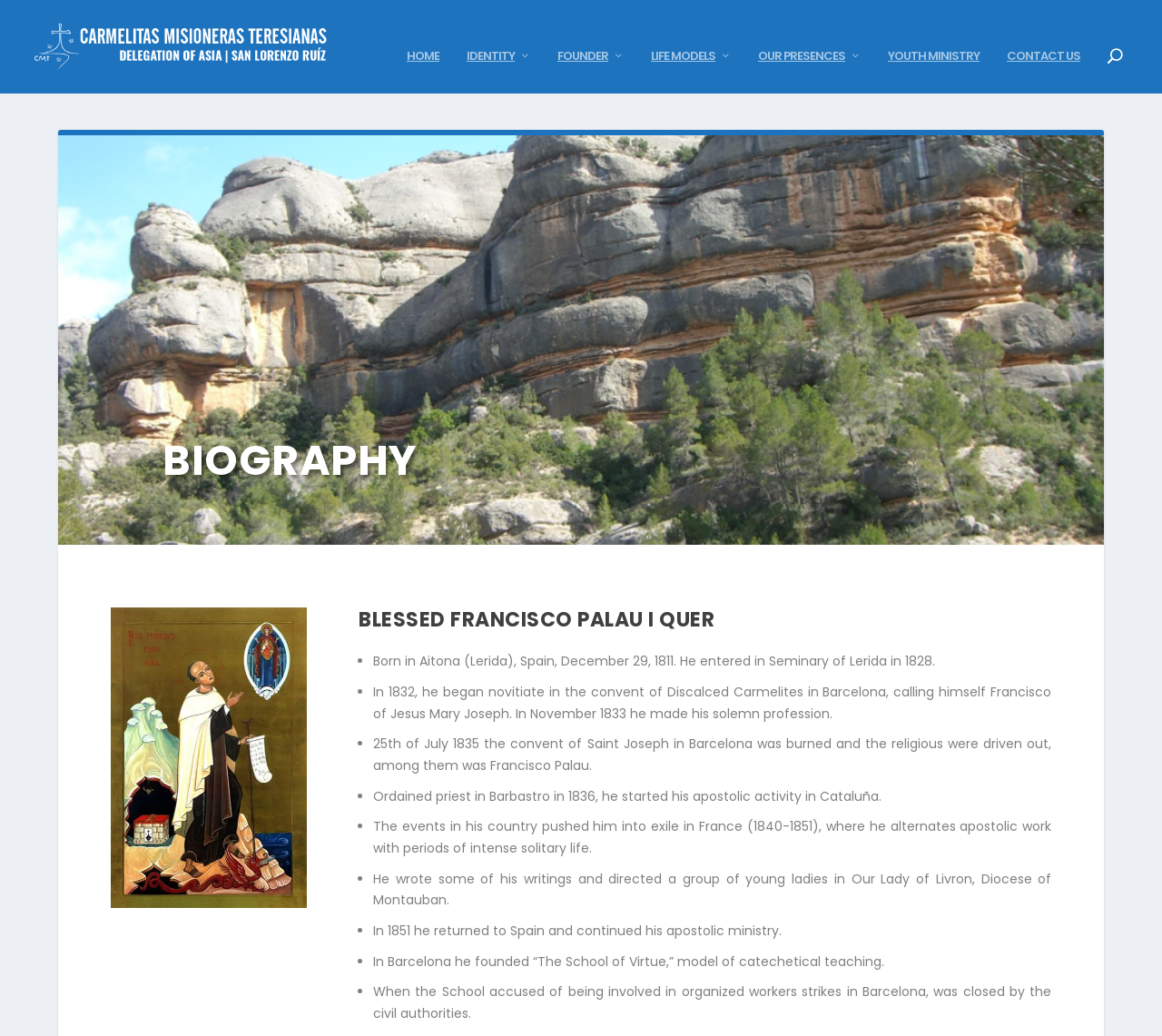Determine the bounding box for the described UI element: "parent_node: HOME".

[0.023, 0.007, 0.356, 0.063]